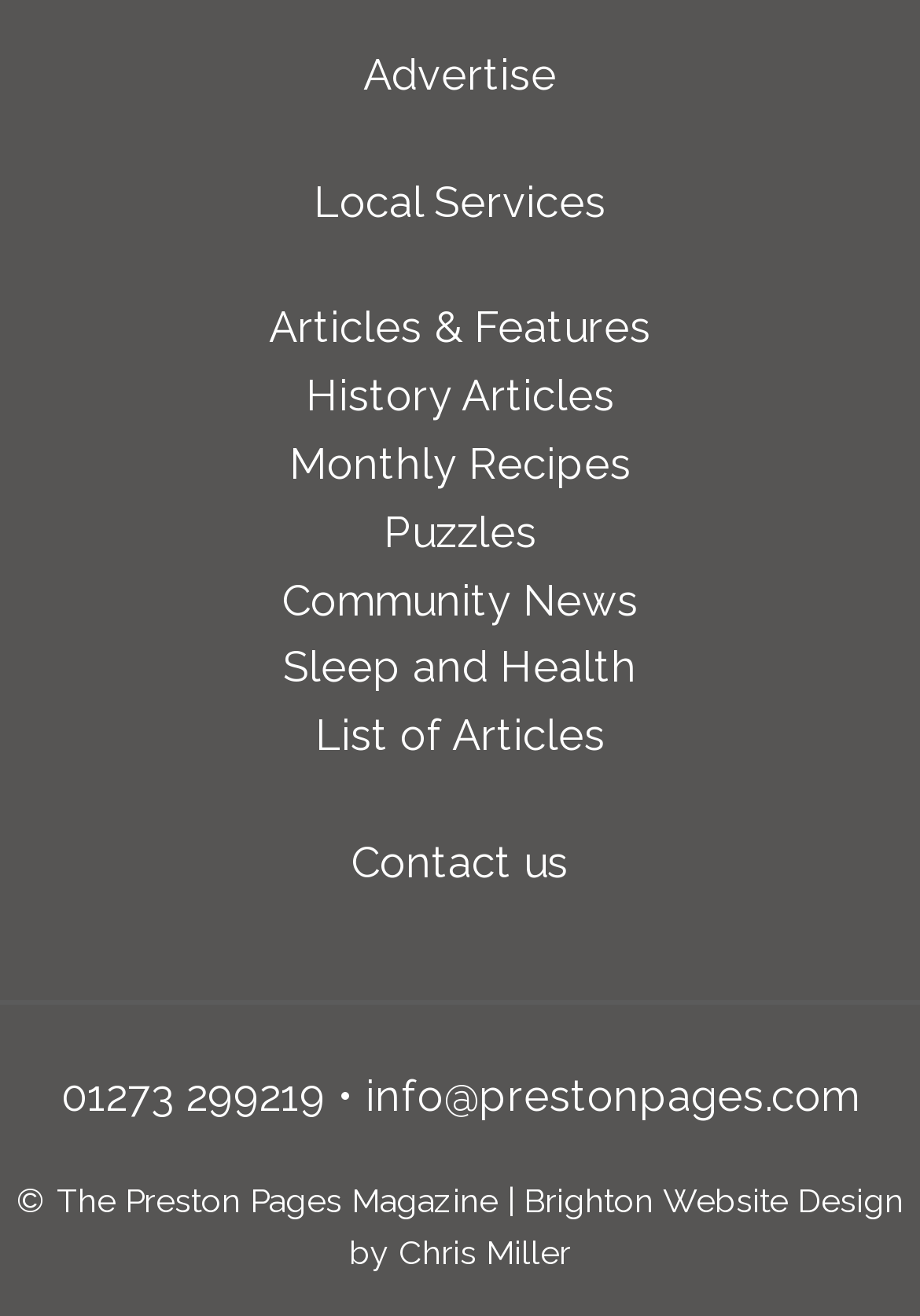Find the bounding box of the web element that fits this description: "Sleep and Health".

[0.308, 0.488, 0.692, 0.526]